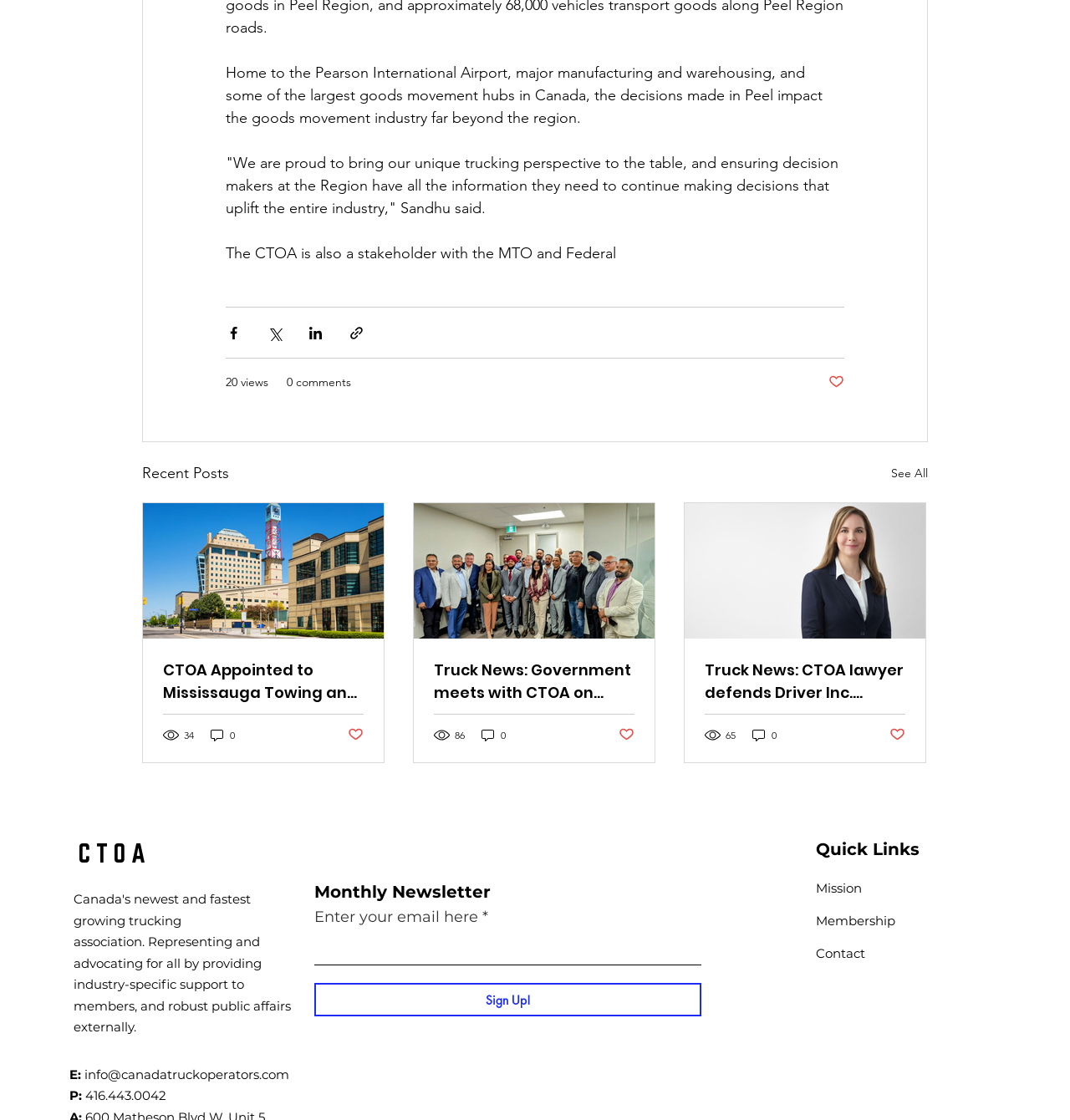Determine the bounding box coordinates of the clickable region to carry out the instruction: "Sign up for the monthly newsletter".

[0.294, 0.878, 0.656, 0.908]